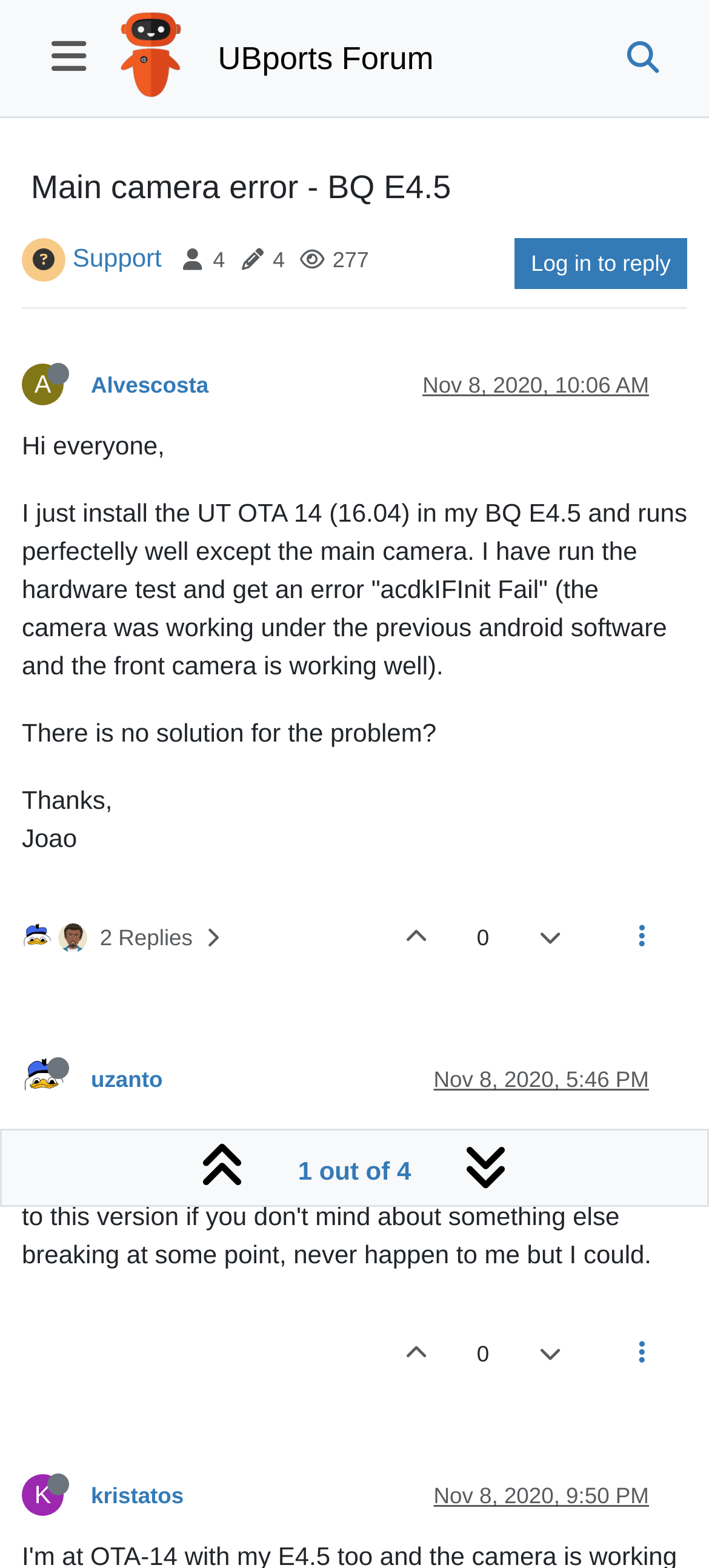What is the name of the forum?
Deliver a detailed and extensive answer to the question.

The name of the forum can be found in the top-left corner of the webpage, where it says 'UBports Forum' in a link element.